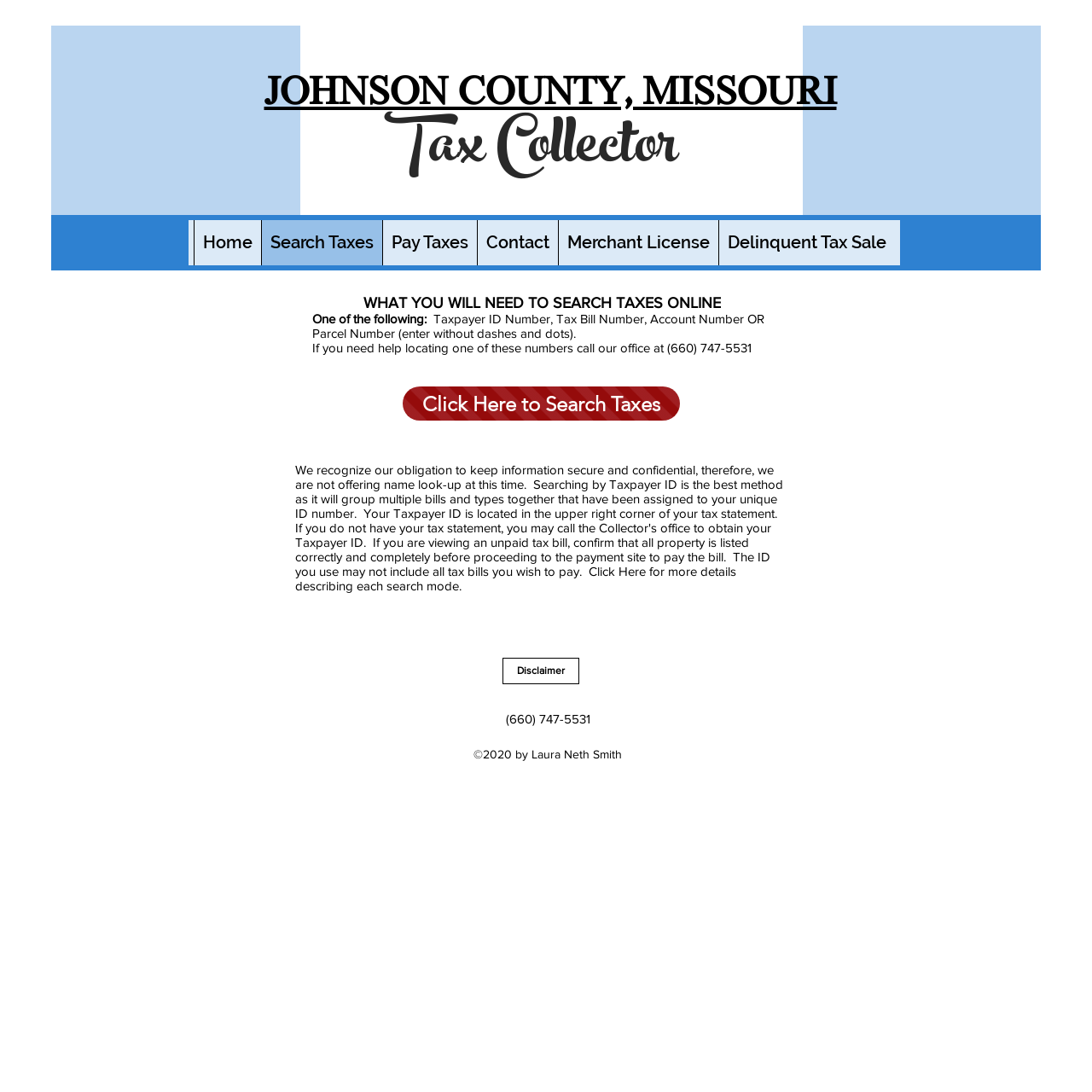Identify the bounding box coordinates for the UI element described by the following text: "Delinquent Tax Sale". Provide the coordinates as four float numbers between 0 and 1, in the format [left, top, right, bottom].

[0.658, 0.202, 0.82, 0.243]